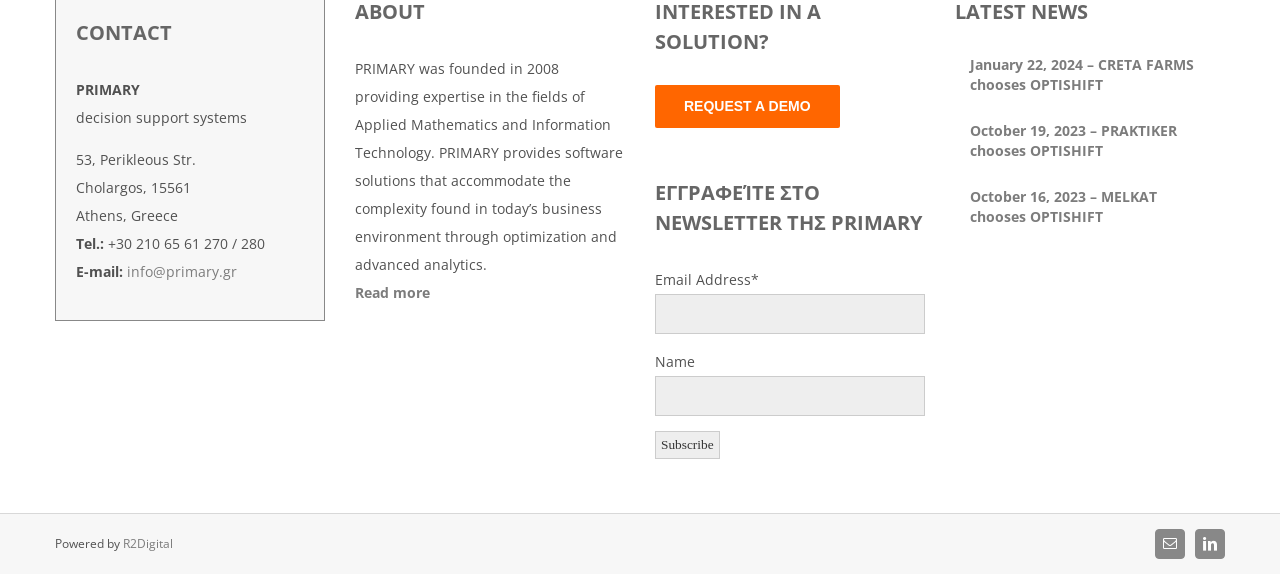Bounding box coordinates are specified in the format (top-left x, top-left y, bottom-right x, bottom-right y). All values are floating point numbers bounded between 0 and 1. Please provide the bounding box coordinate of the region this sentence describes: parent_node: Email Address* name="email"

[0.512, 0.512, 0.723, 0.582]